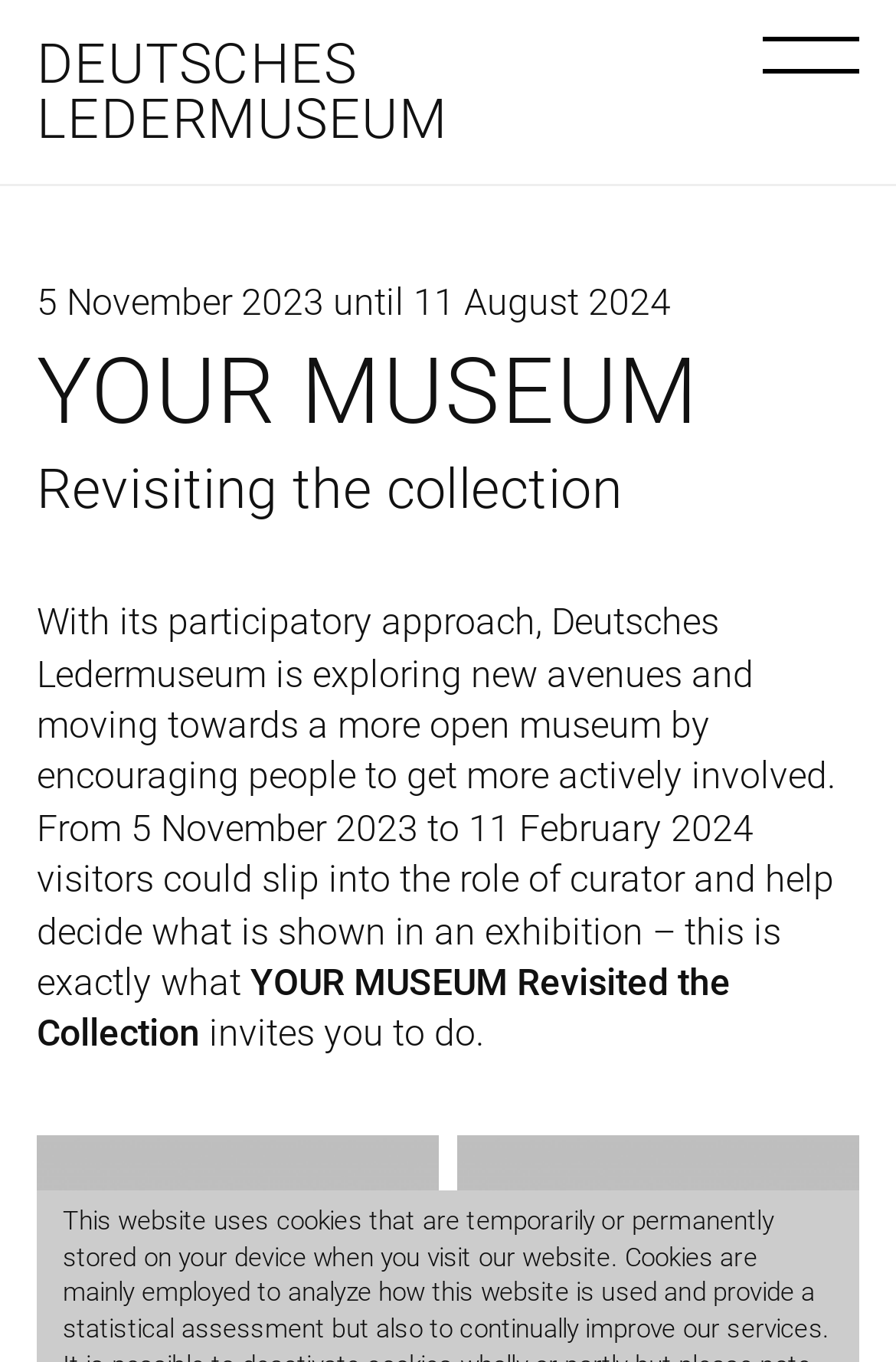Answer the question in a single word or phrase:
What is the duration of the exhibition?

5 November 2023 to 11 August 2024